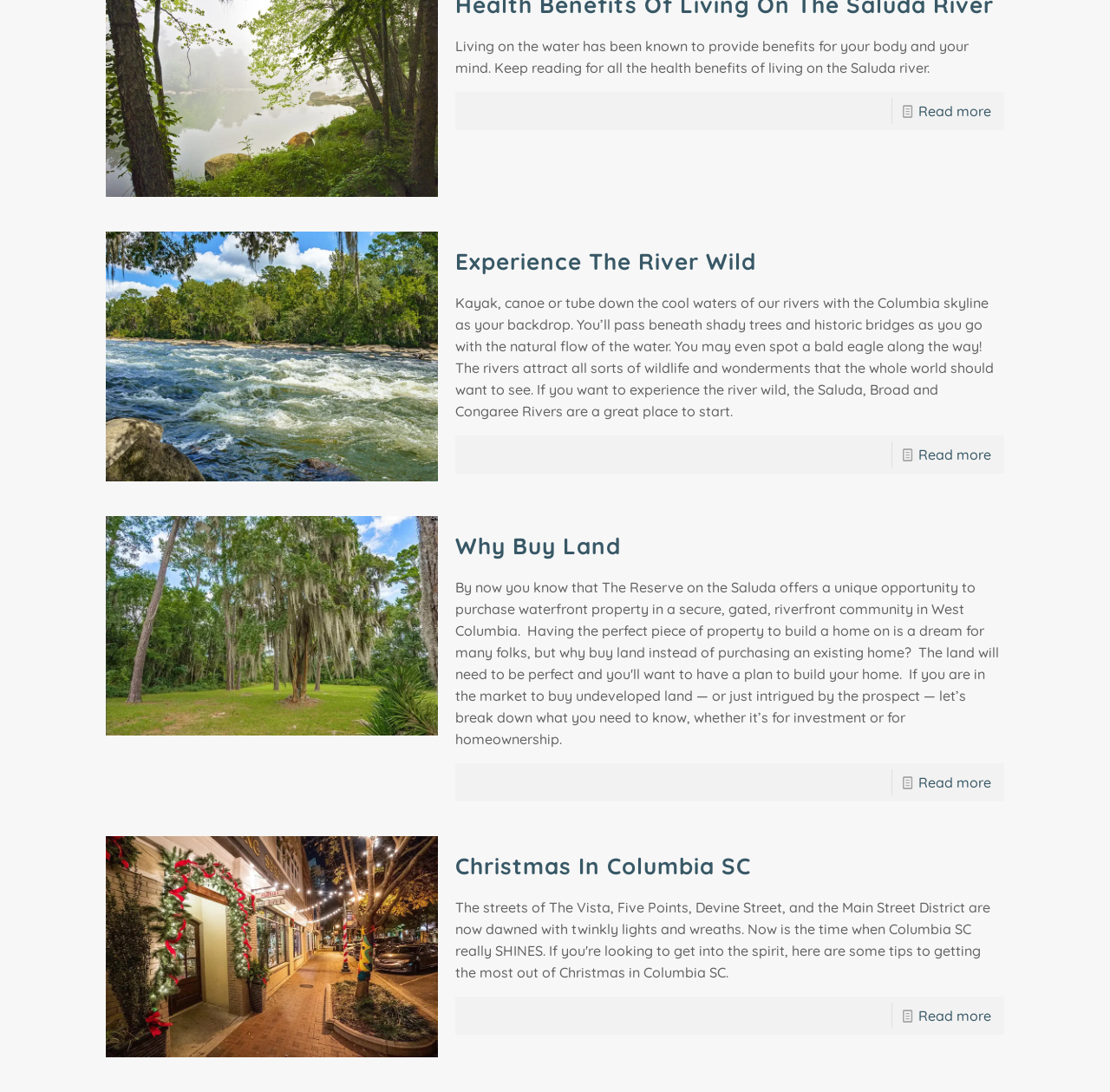Find the bounding box coordinates for the HTML element described in this sentence: "Accommodation". Provide the coordinates as four float numbers between 0 and 1, in the format [left, top, right, bottom].

None